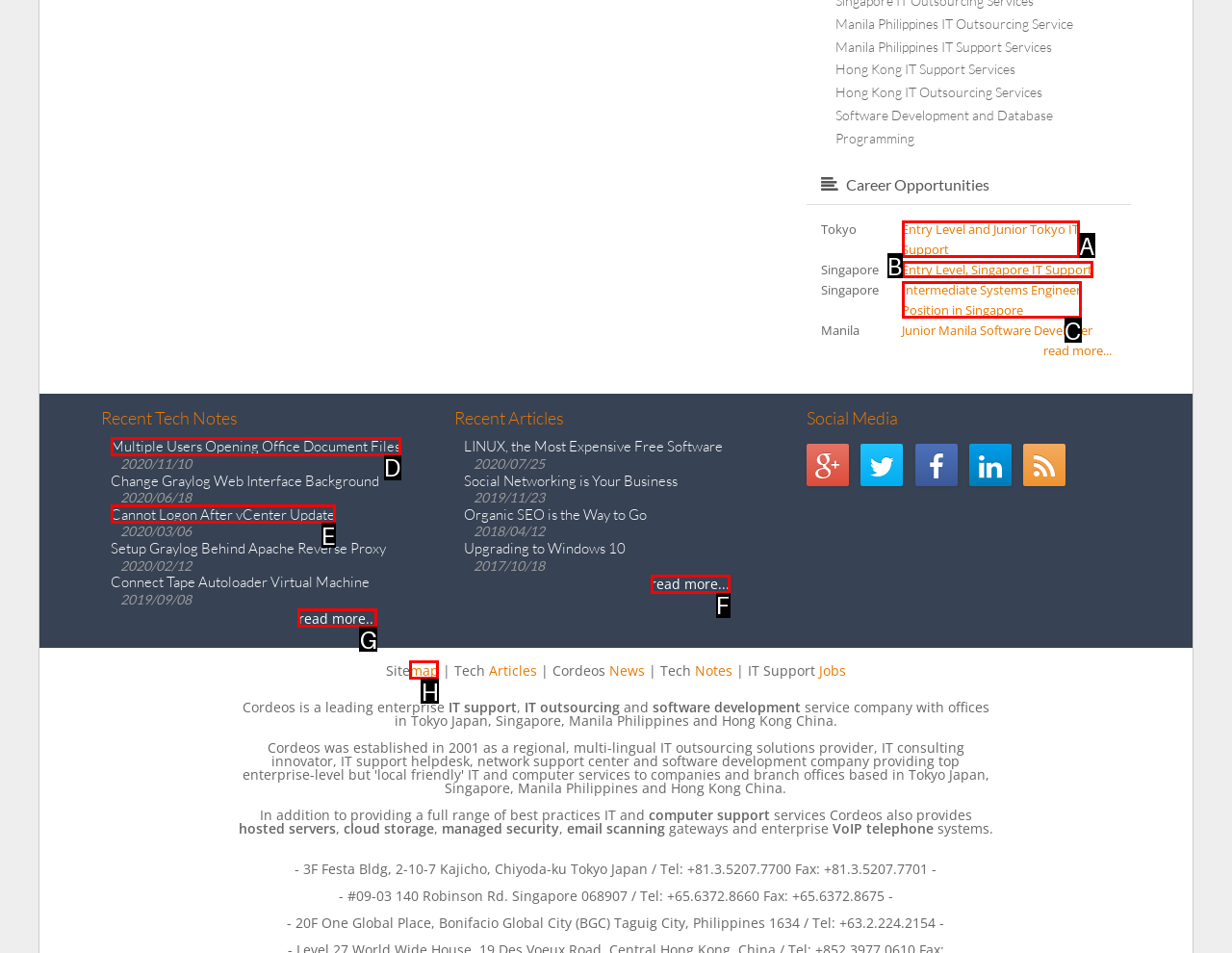Which option aligns with the description: read more...? Respond by selecting the correct letter.

F